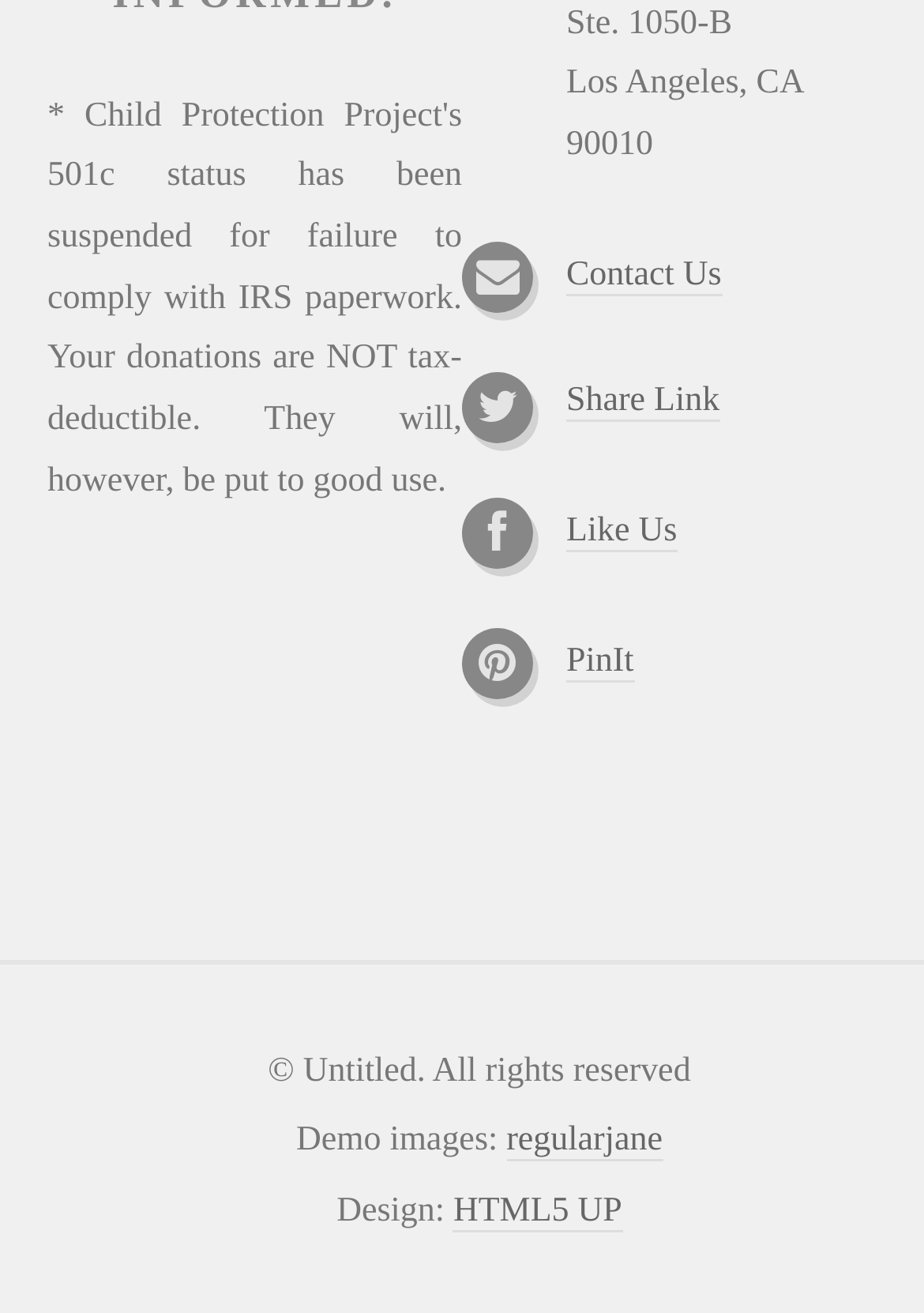Locate the bounding box coordinates of the UI element described by: "Like Us". The bounding box coordinates should consist of four float numbers between 0 and 1, i.e., [left, top, right, bottom].

[0.613, 0.388, 0.733, 0.418]